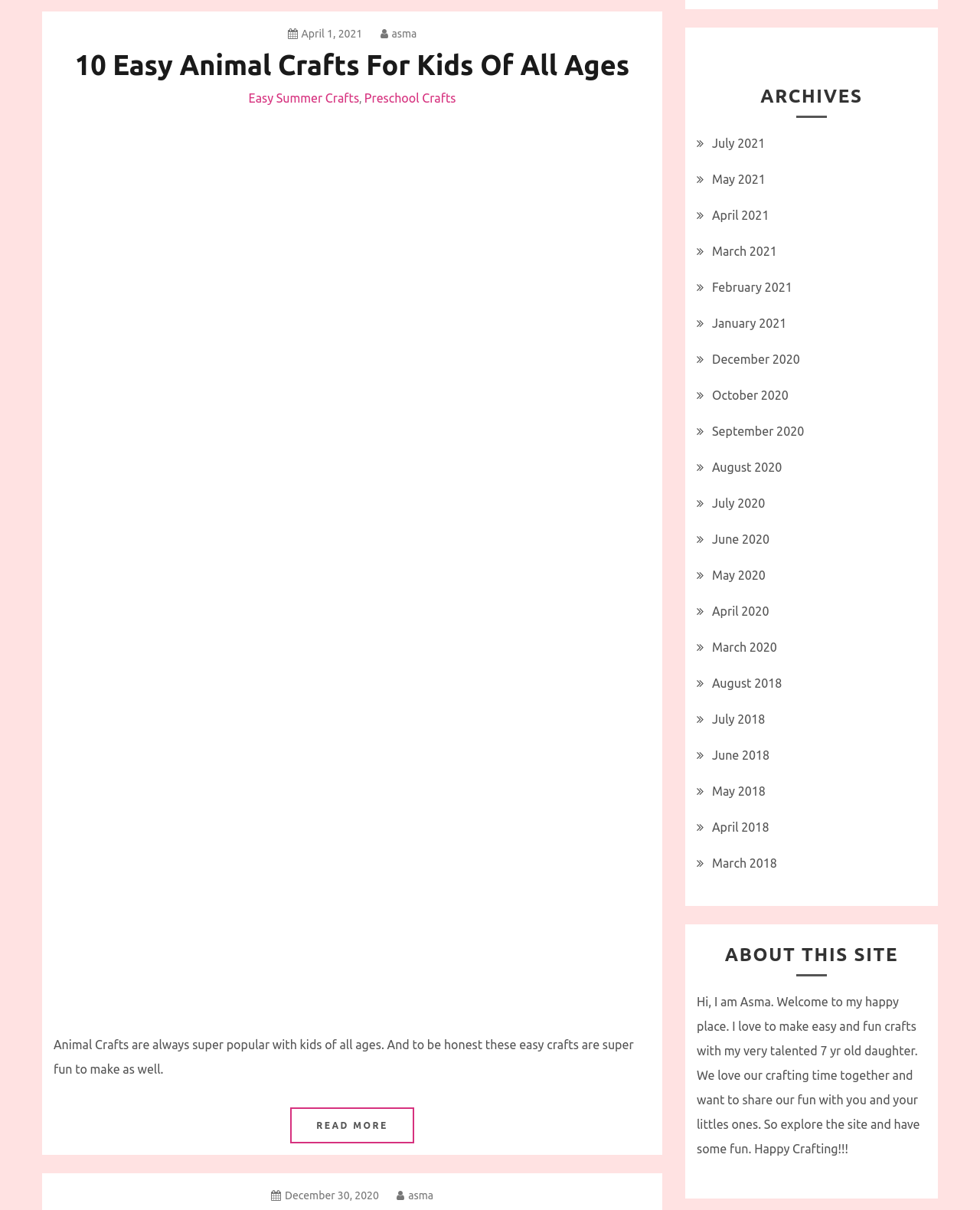Please identify the bounding box coordinates of the element that needs to be clicked to perform the following instruction: "click the link to read more about 10 Easy Animal Crafts For Kids Of All Ages".

[0.076, 0.041, 0.642, 0.066]